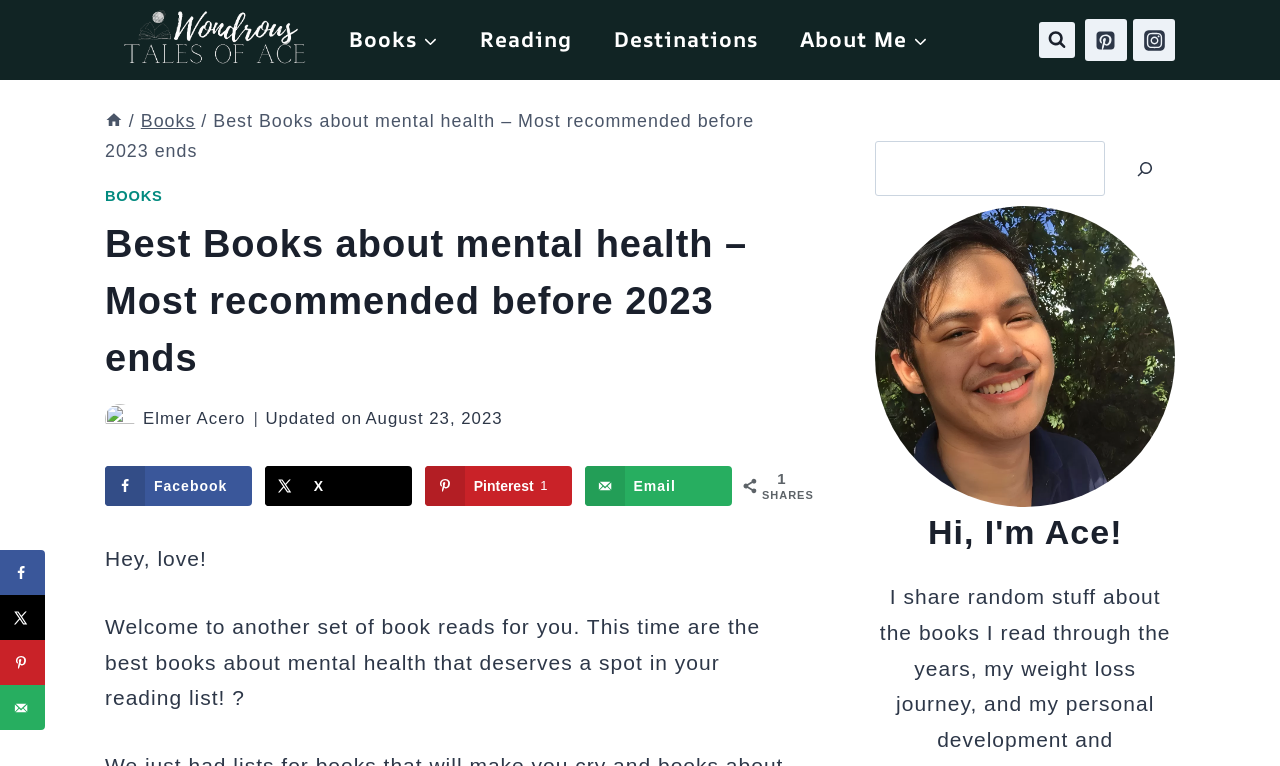Examine the image carefully and respond to the question with a detailed answer: 
What is the topic of the recommended books?

I found the topic of the recommended books by looking at the header 'Best Books about mental health – Most recommended before 2023 ends' and the text 'Best books about mental health that deserves a spot in your reading list!'.